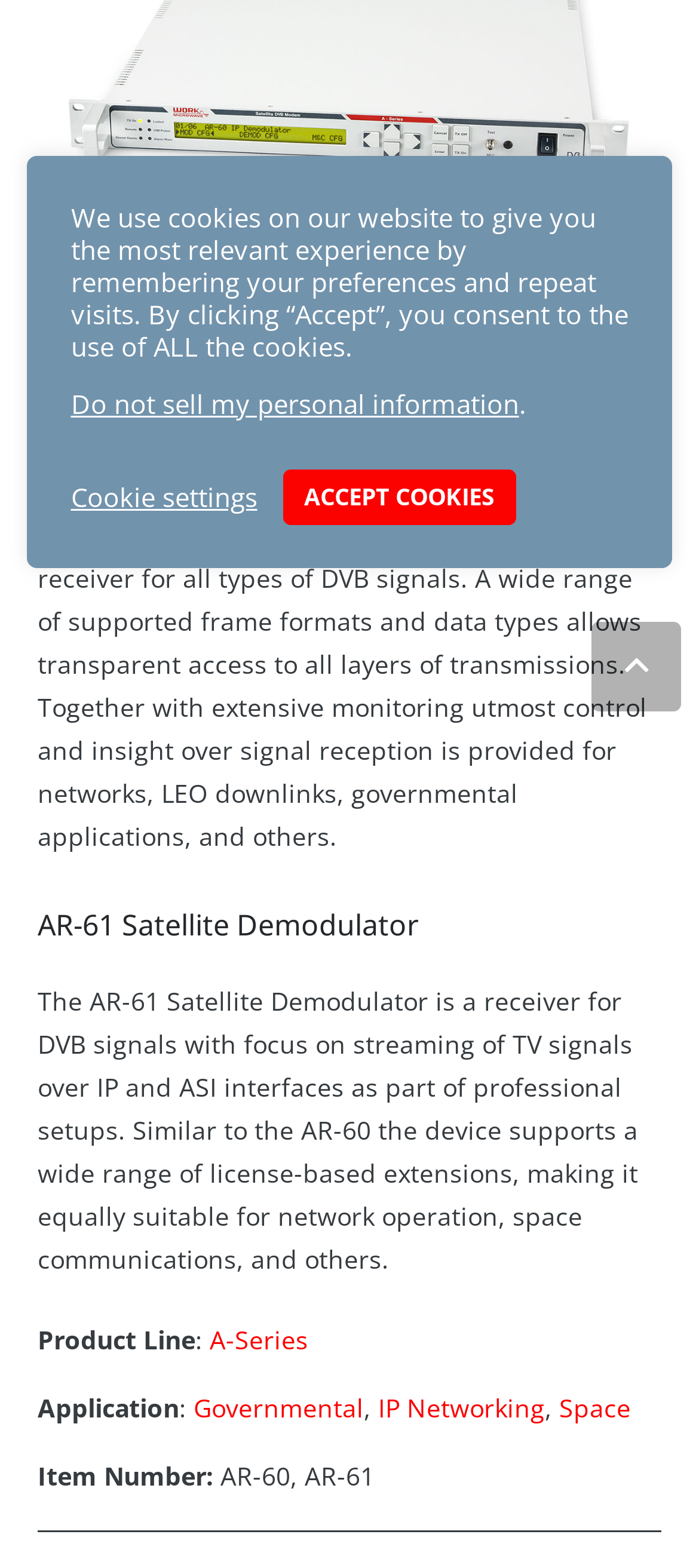Find the bounding box coordinates corresponding to the UI element with the description: "ACCEPT COOKIES". The coordinates should be formatted as [left, top, right, bottom], with values as floats between 0 and 1.

[0.404, 0.299, 0.737, 0.334]